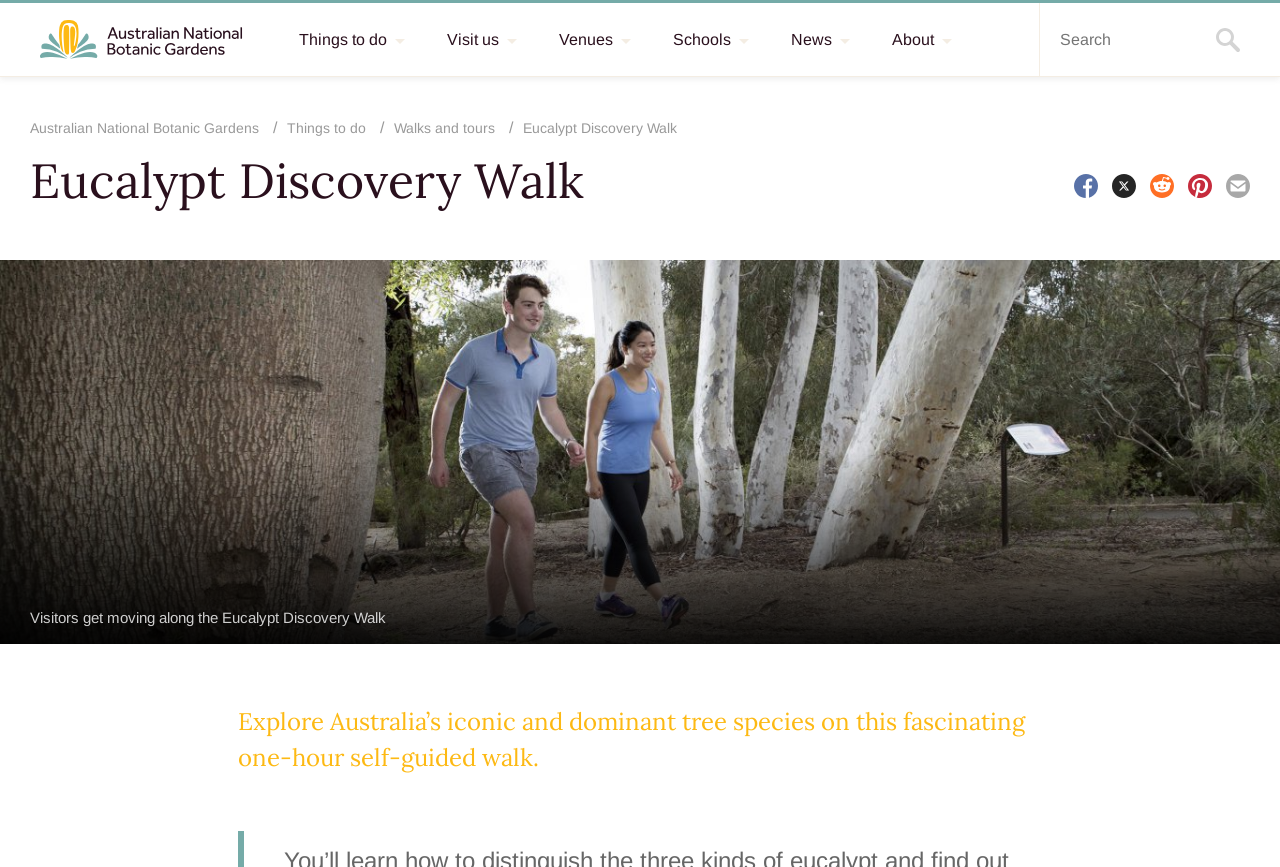What is the name of the walk described on the webpage?
Provide a fully detailed and comprehensive answer to the question.

I read the heading on the webpage, which says 'Eucalypt Discovery Walk'. This is the name of the walk described on the webpage.